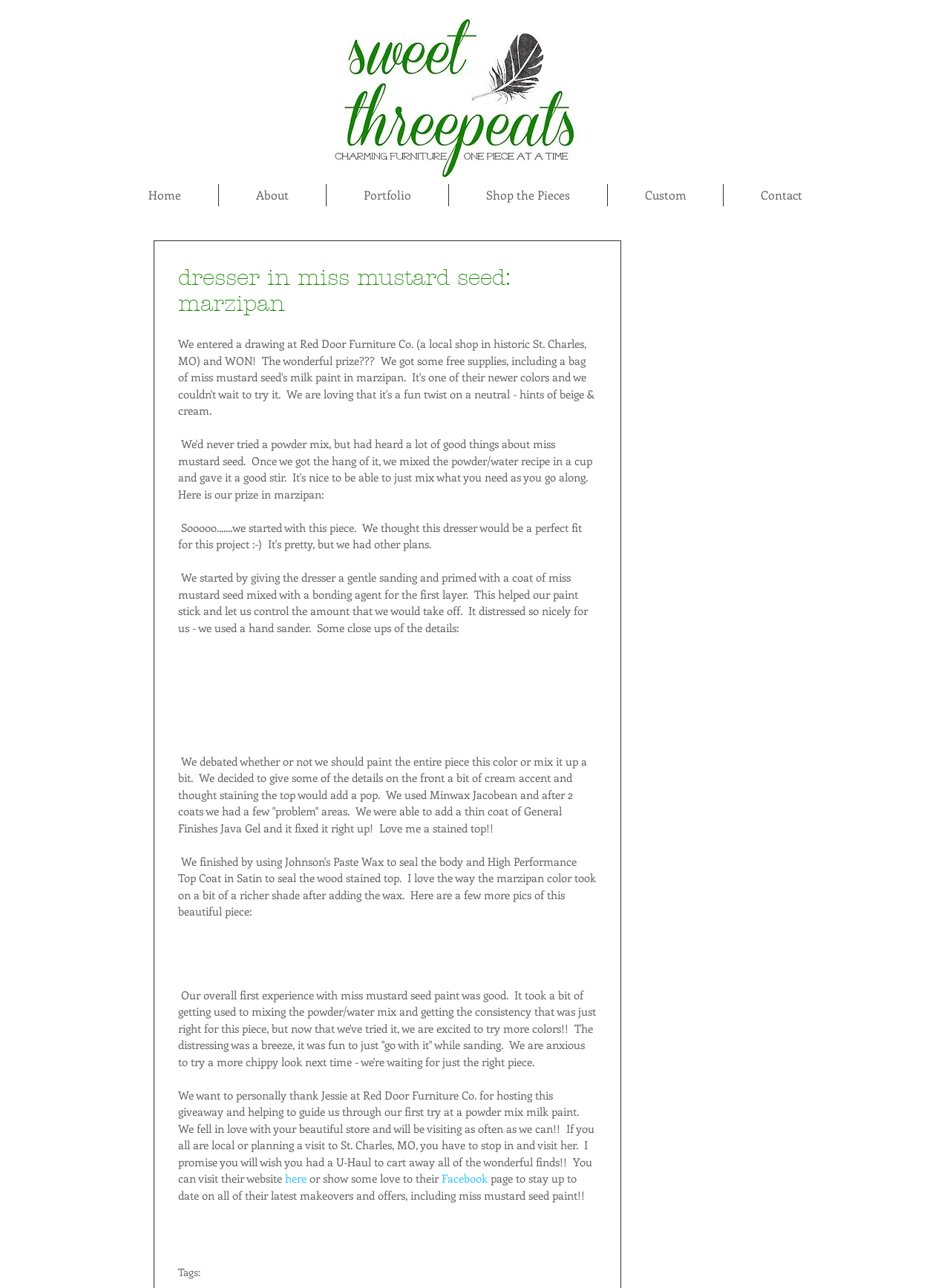Given the description Shop the Pieces, predict the bounding box coordinates of the UI element. Ensure the coordinates are in the format (top-left x, top-left y, bottom-right x, bottom-right y) and all values are between 0 and 1.

[0.473, 0.143, 0.639, 0.16]